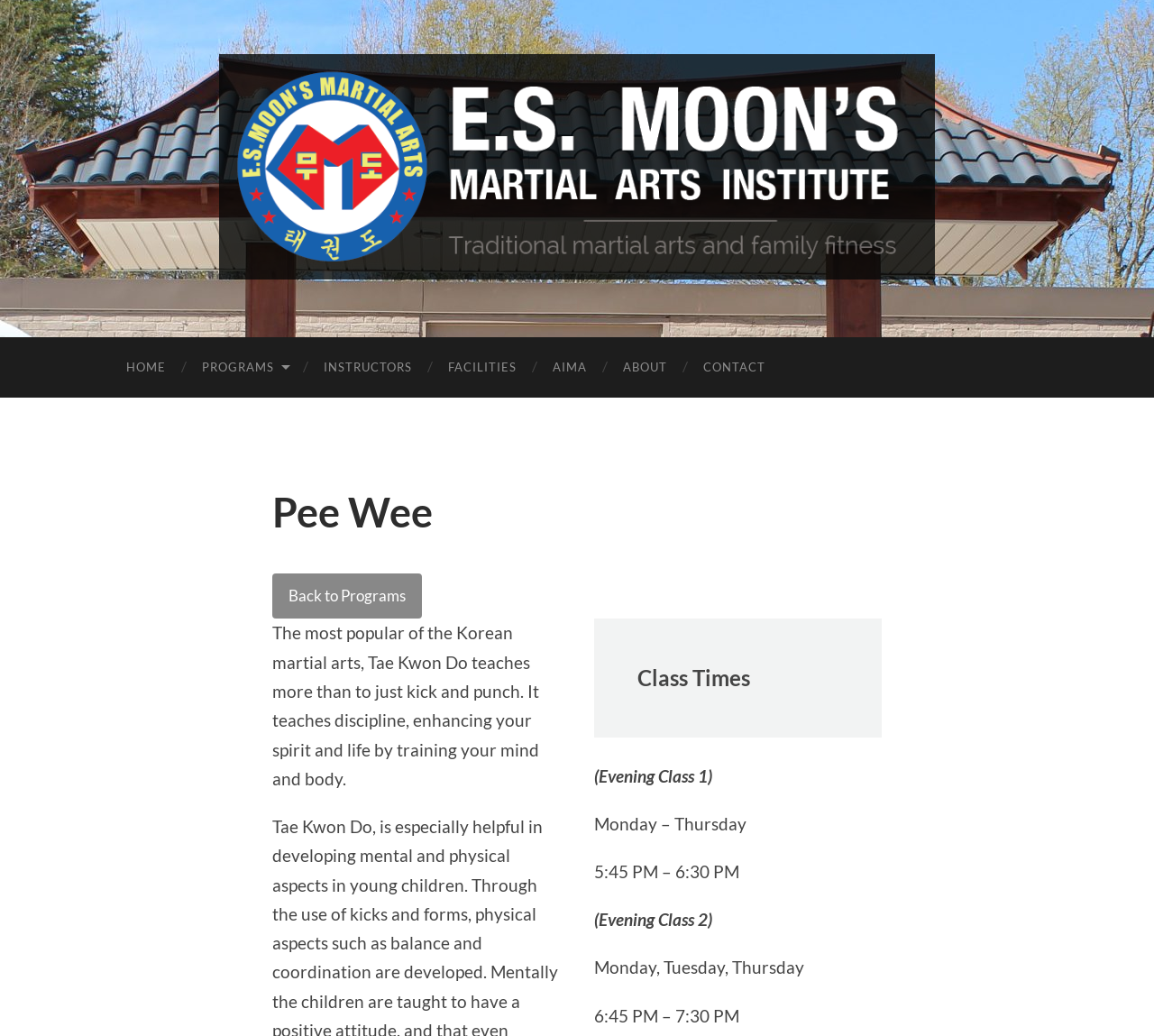Using the image as a reference, answer the following question in as much detail as possible:
What is the name of the martial arts institute?

The name of the martial arts institute can be found in the link at the top of the webpage, which is also the title of the webpage.